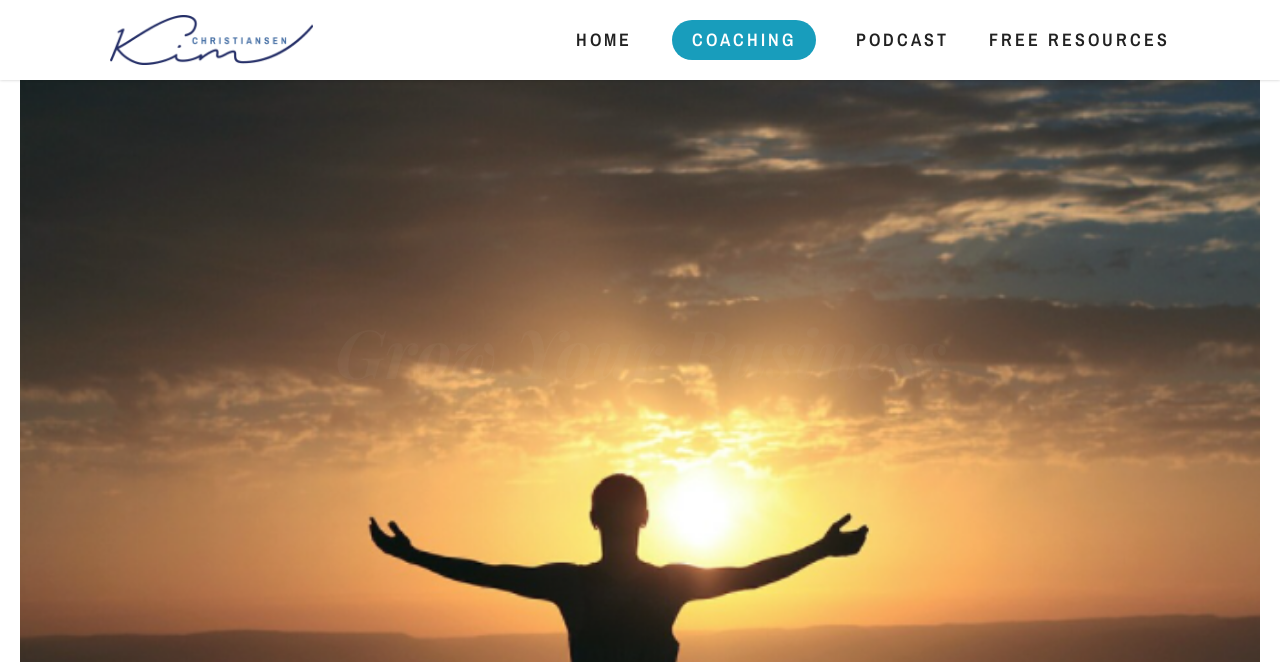Using the information in the image, give a detailed answer to the following question: What is the purpose of the webpage?

Based on the presence of a link to 'COACHING' and the heading 'Grow Your Business', it appears that the purpose of the webpage is to offer coaching services related to financial wellness.